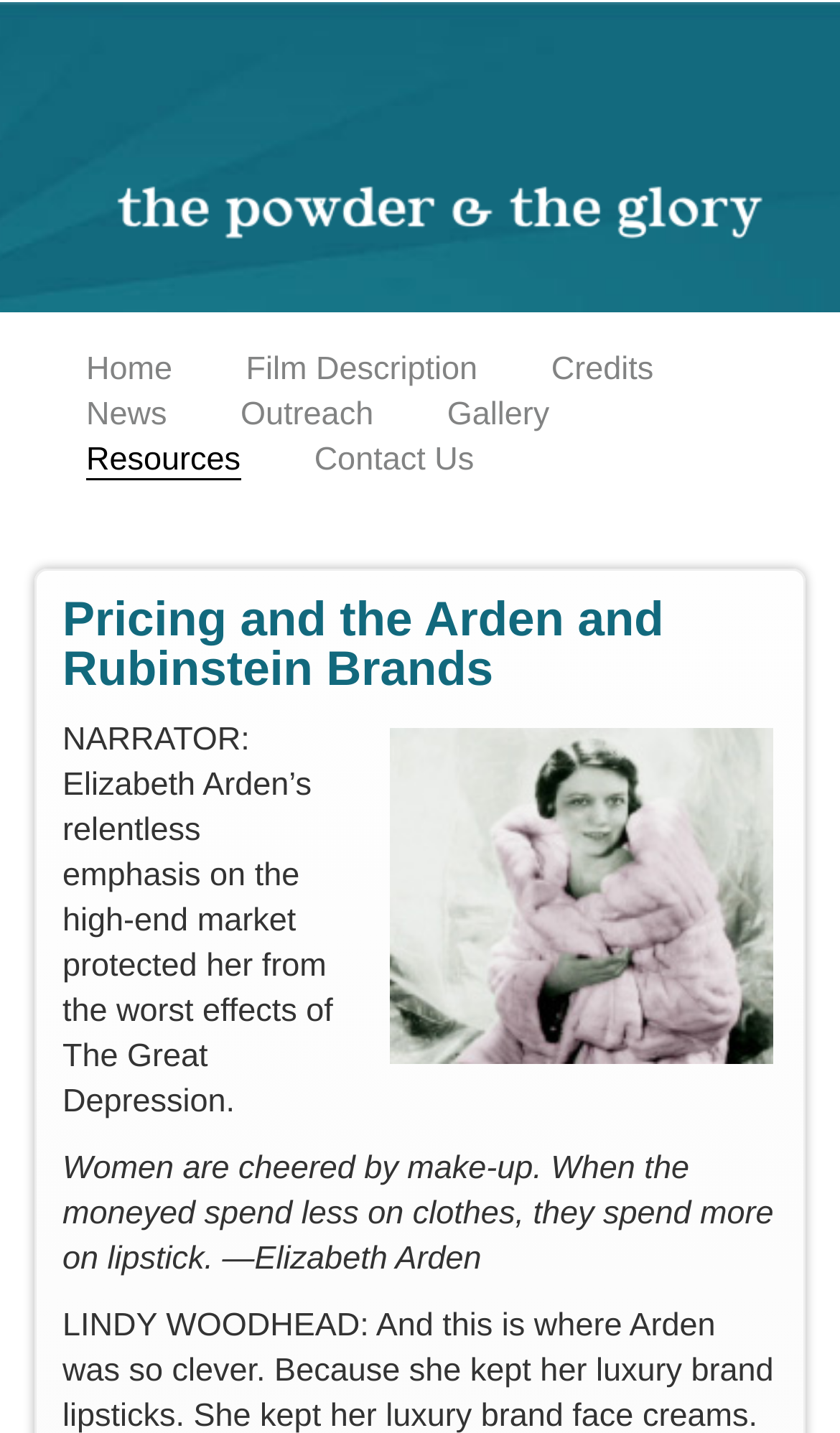What is the name of the brand mentioned in the webpage?
Using the image provided, answer with just one word or phrase.

Elizabeth Arden